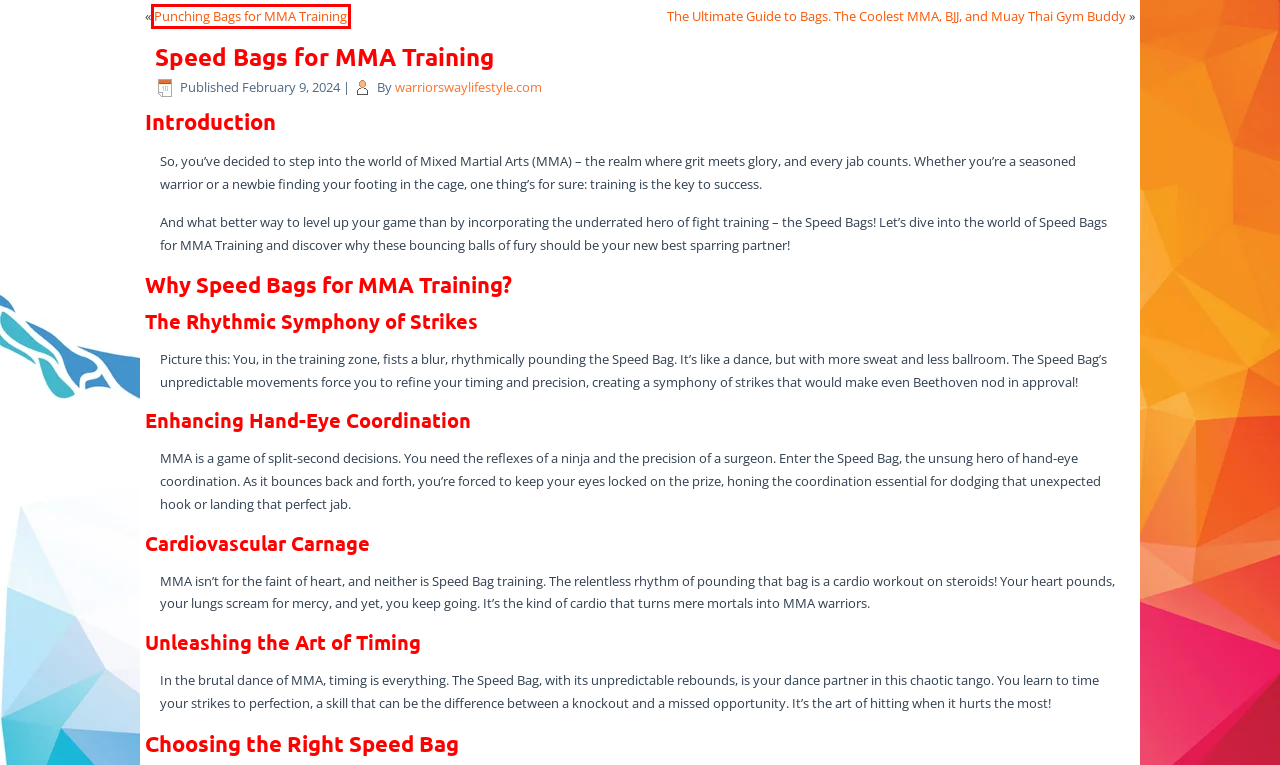Examine the screenshot of a webpage with a red bounding box around an element. Then, select the webpage description that best represents the new page after clicking the highlighted element. Here are the descriptions:
A. Yamato Sakura G Review, Both Tradition and Style! - Warrior's Way Lifestyle
B. Punching Bags for MMA Training - Warrior's Way Lifestyle
C. Hayabusa Goorudo Gi Review - Warrior's Way Lifestyle
D. The Ultimate Guide to Bags. The Coolest MMA, BJJ, and Muay Thai Gym Buddy - Warrior's Way Lifestyle
E. MMA Mayhem: Training Tips for Beginners - Warrior's Way Lifestyle
F. UFC Polish Fighters Dancing in the Octagon - Warrior's Way Lifestyle
G. MMA Fighters that Started their Training Late - Warrior's Way Lifestyle
H. warriorswaylifestyle.com - Warrior's Way Lifestyle

B